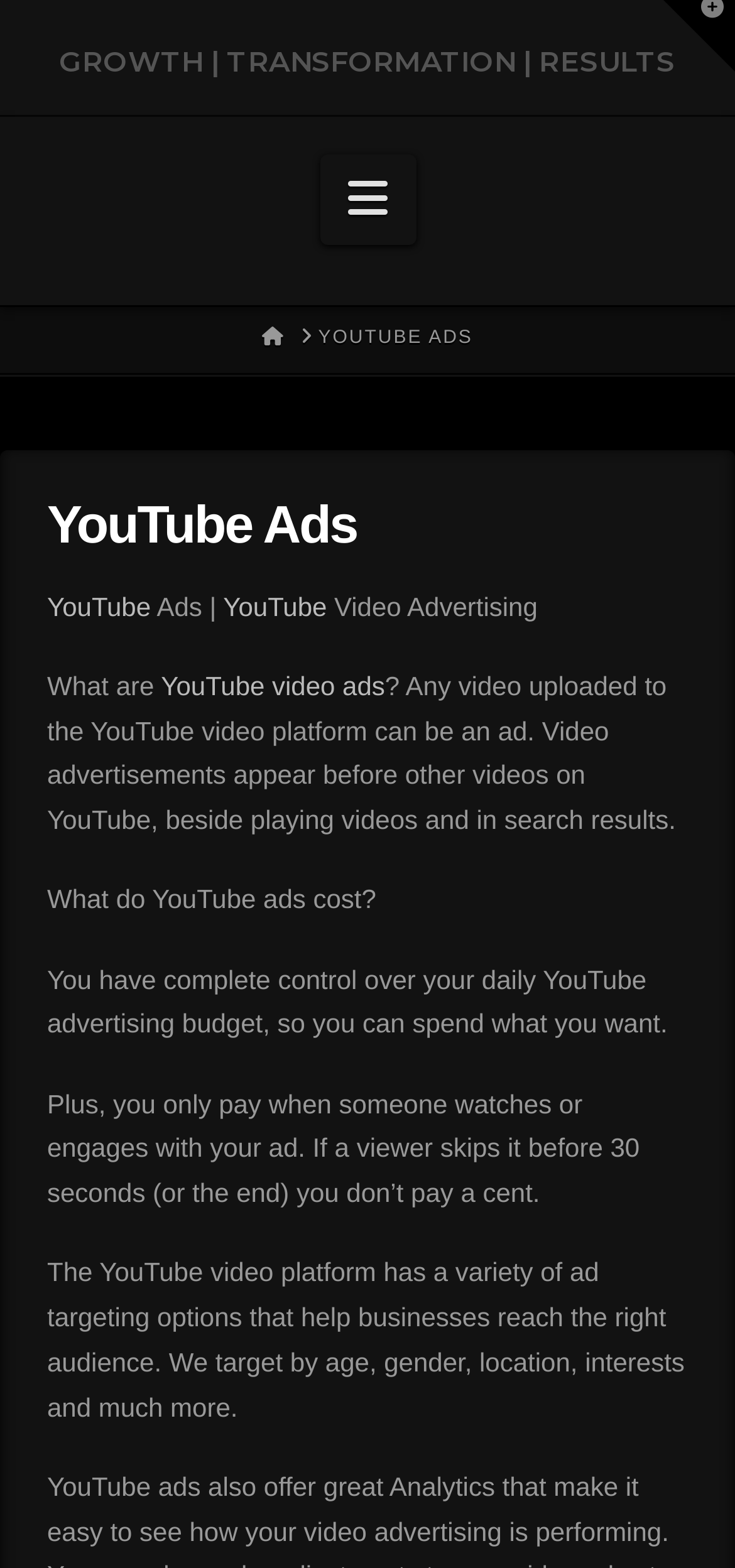Identify the bounding box for the UI element specified in this description: "GROWTH | TRANSFORMATION | RESULTS". The coordinates must be four float numbers between 0 and 1, formatted as [left, top, right, bottom].

[0.08, 0.03, 0.92, 0.048]